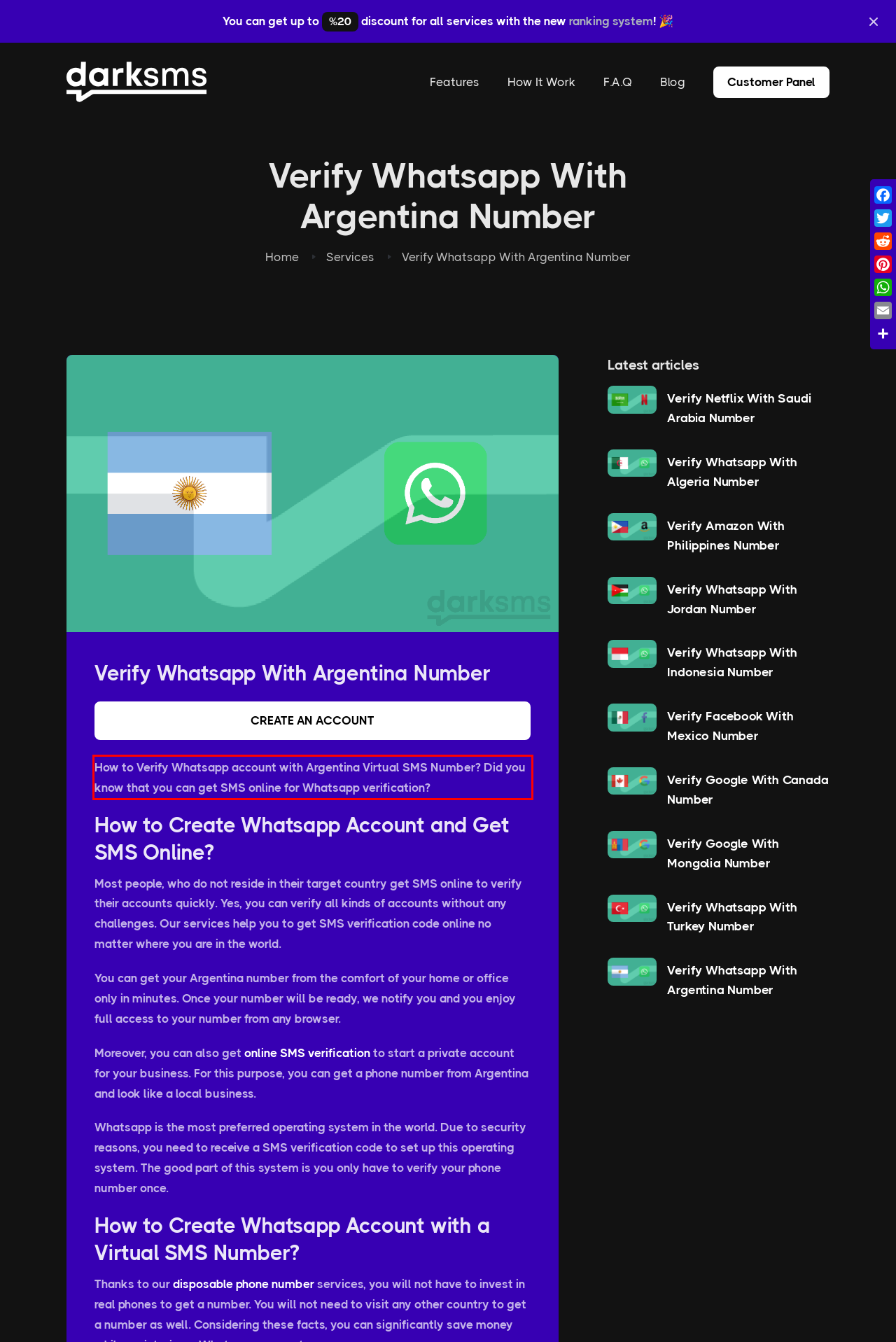Observe the screenshot of the webpage that includes a red rectangle bounding box. Conduct OCR on the content inside this red bounding box and generate the text.

How to Verify Whatsapp account with Argentina Virtual SMS Number? Did you know that you can get SMS online for Whatsapp verification?